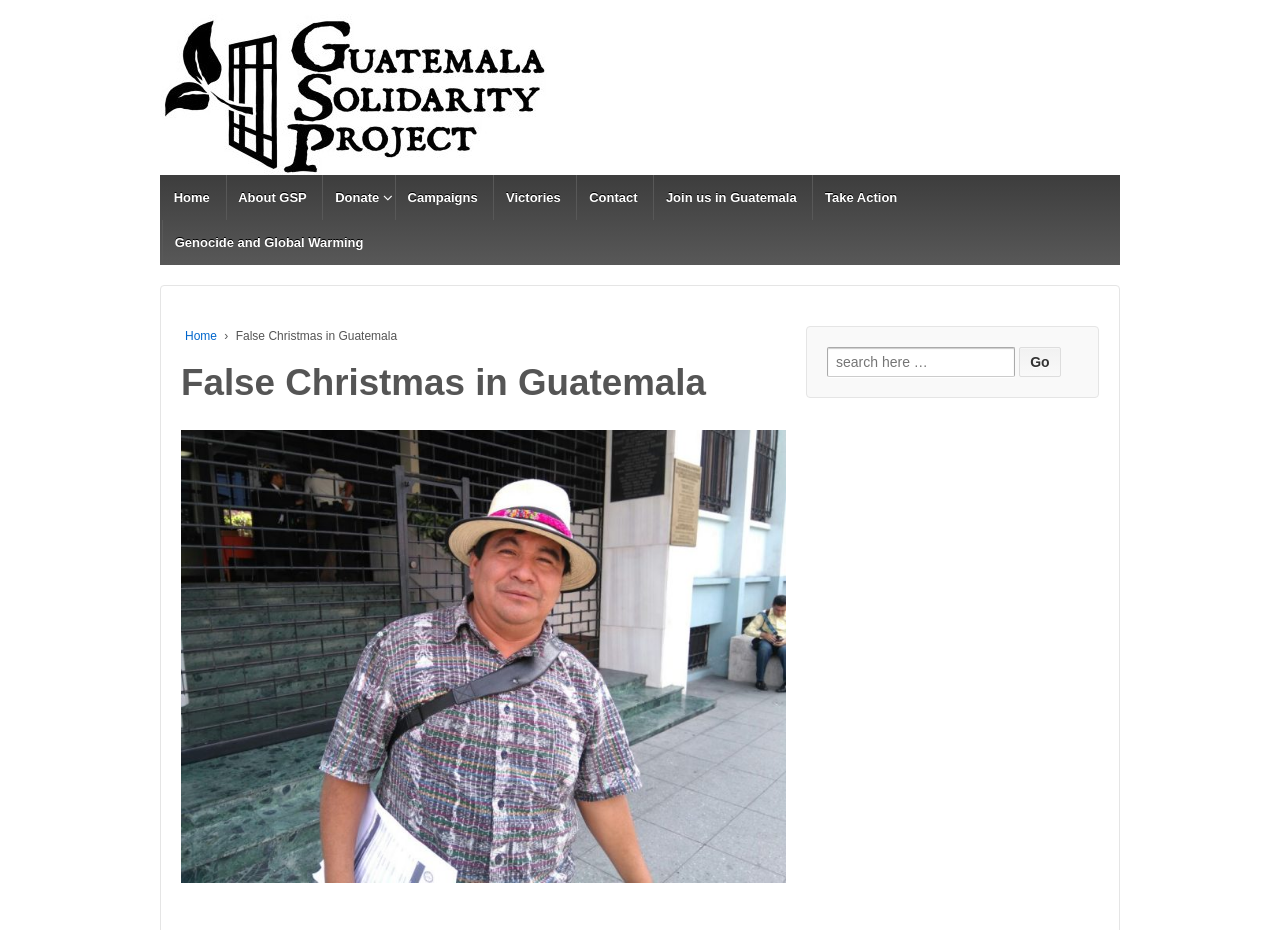Determine the coordinates of the bounding box for the clickable area needed to execute this instruction: "Go to the Home page".

[0.127, 0.188, 0.173, 0.237]